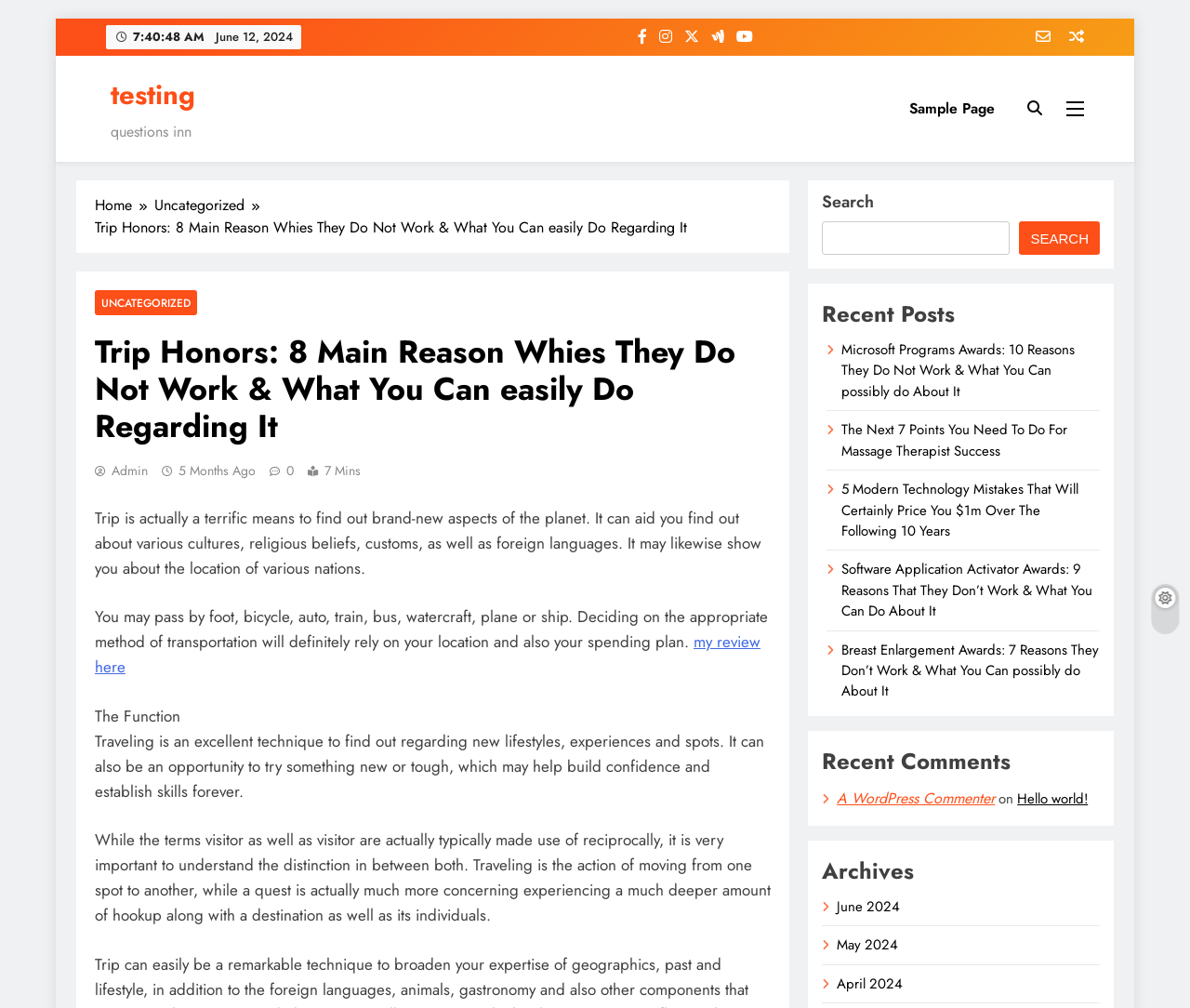Create a detailed narrative of the webpage’s visual and textual elements.

The webpage is about Trip Honors, with a focus on the reasons why they do not work and what can be done about it. At the top left, there is a "Skip to content" link. Next to it, the date "June 12, 2024" is displayed. On the top right, there are several social media links, including Facebook, Twitter, and Instagram, represented by their respective icons.

Below the social media links, there are two sections: "Newsletter" and "Random News", each with a corresponding icon. The "Newsletter" section has a link to subscribe, while the "Random News" section has a link to view random news articles.

In the main content area, there is a breadcrumb navigation menu that shows the current page's location in the website's hierarchy. The page title "Trip Honors: 8 Main Reason Whies They Do Not Work & What You Can easily Do Regarding It" is displayed prominently.

The main content is divided into several sections. The first section discusses the benefits of traveling, including learning about new cultures, religions, and languages. The second section talks about the different modes of transportation available for traveling.

The next section is titled "The Function" and discusses the importance of traveling in building confidence and developing skills. This is followed by a section that explains the difference between traveling and touring.

On the right side of the page, there is a search bar with a "Search" button. Below the search bar, there is a "Recent Posts" section that lists several article titles, including "Microsoft Programs Awards: 10 Reasons They Do Not Work & What You Can possibly do About It" and "Breast Enlargement Awards: 7 Reasons They Don’t Work & What You Can possibly do About It".

Further down, there is a "Recent Comments" section that displays a comment from a user named "A WordPress Commenter" on an article titled "Hello world!". Finally, there is an "Archives" section that lists links to articles from previous months, including June 2024, May 2024, and April 2024.